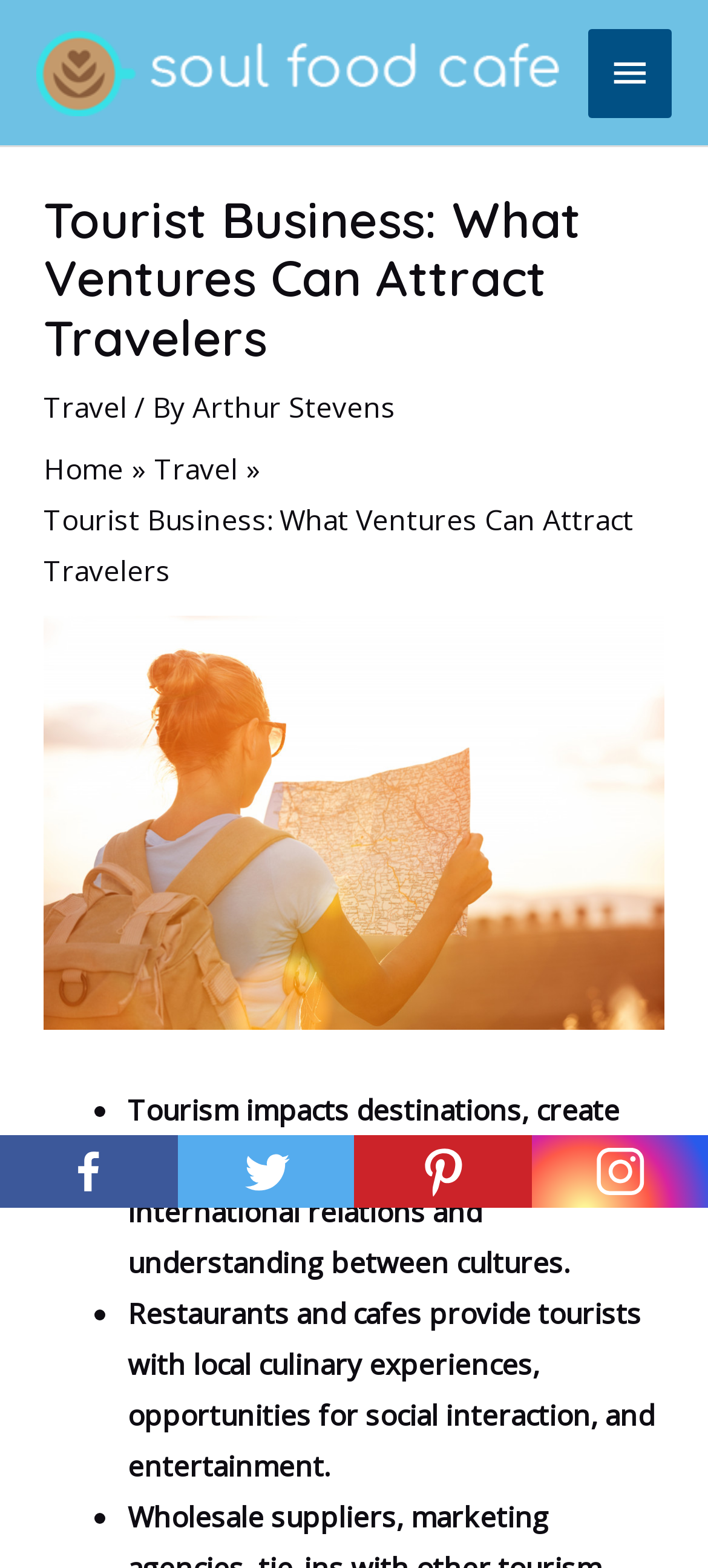What is the purpose of restaurants and cafes for tourists?
Answer the question with detailed information derived from the image.

According to the article, restaurants and cafes provide tourists with local culinary experiences, opportunities for social interaction, and entertainment, as stated in the sentence 'Restaurants and cafes provide tourists with local culinary experiences, opportunities for social interaction, and entertainment.'